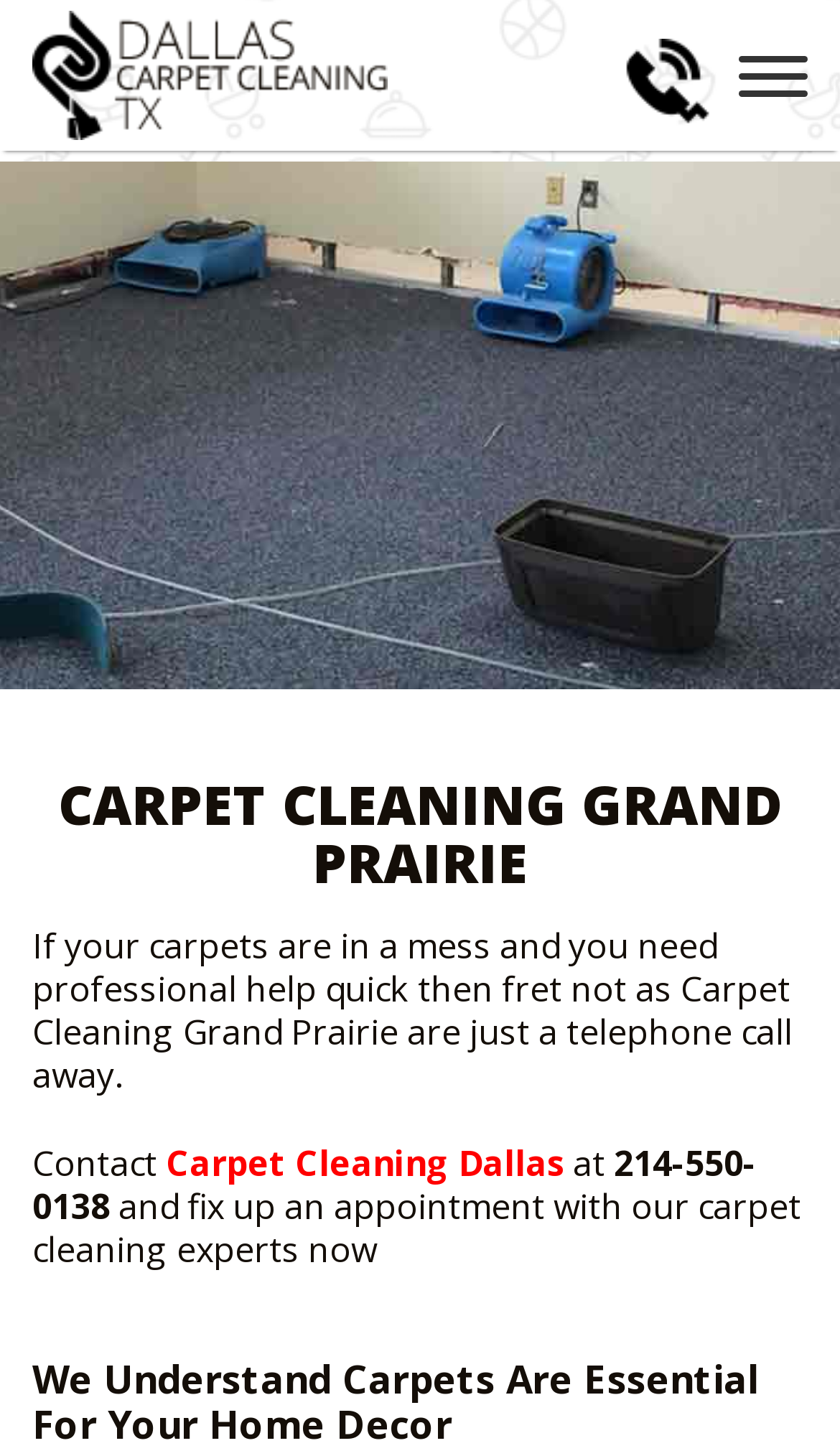Please identify the bounding box coordinates for the region that you need to click to follow this instruction: "Contact Carpet Cleaning Dallas".

[0.197, 0.783, 0.672, 0.815]